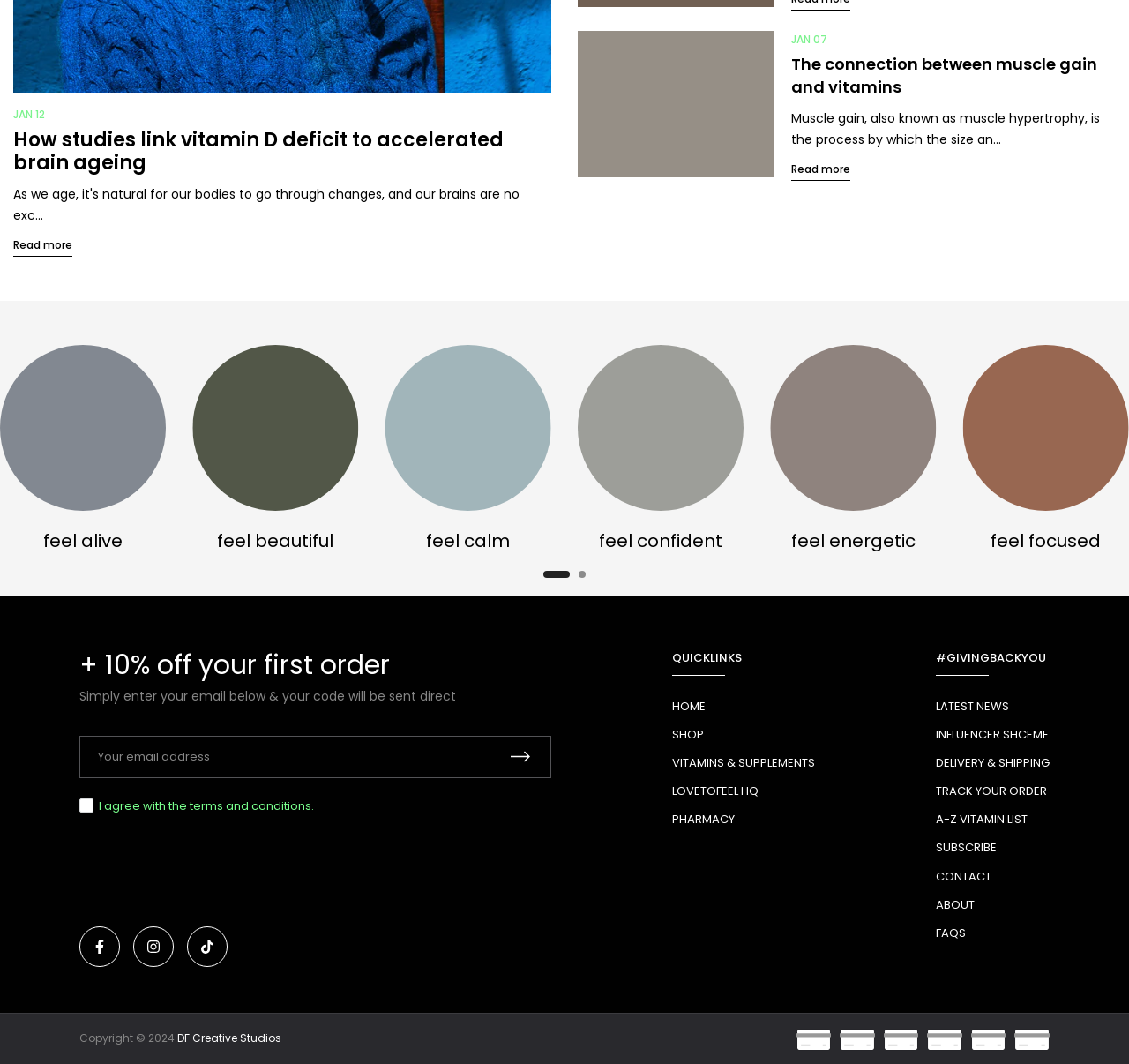Show the bounding box coordinates for the element that needs to be clicked to execute the following instruction: "Go to the home page". Provide the coordinates in the form of four float numbers between 0 and 1, i.e., [left, top, right, bottom].

[0.595, 0.656, 0.625, 0.672]